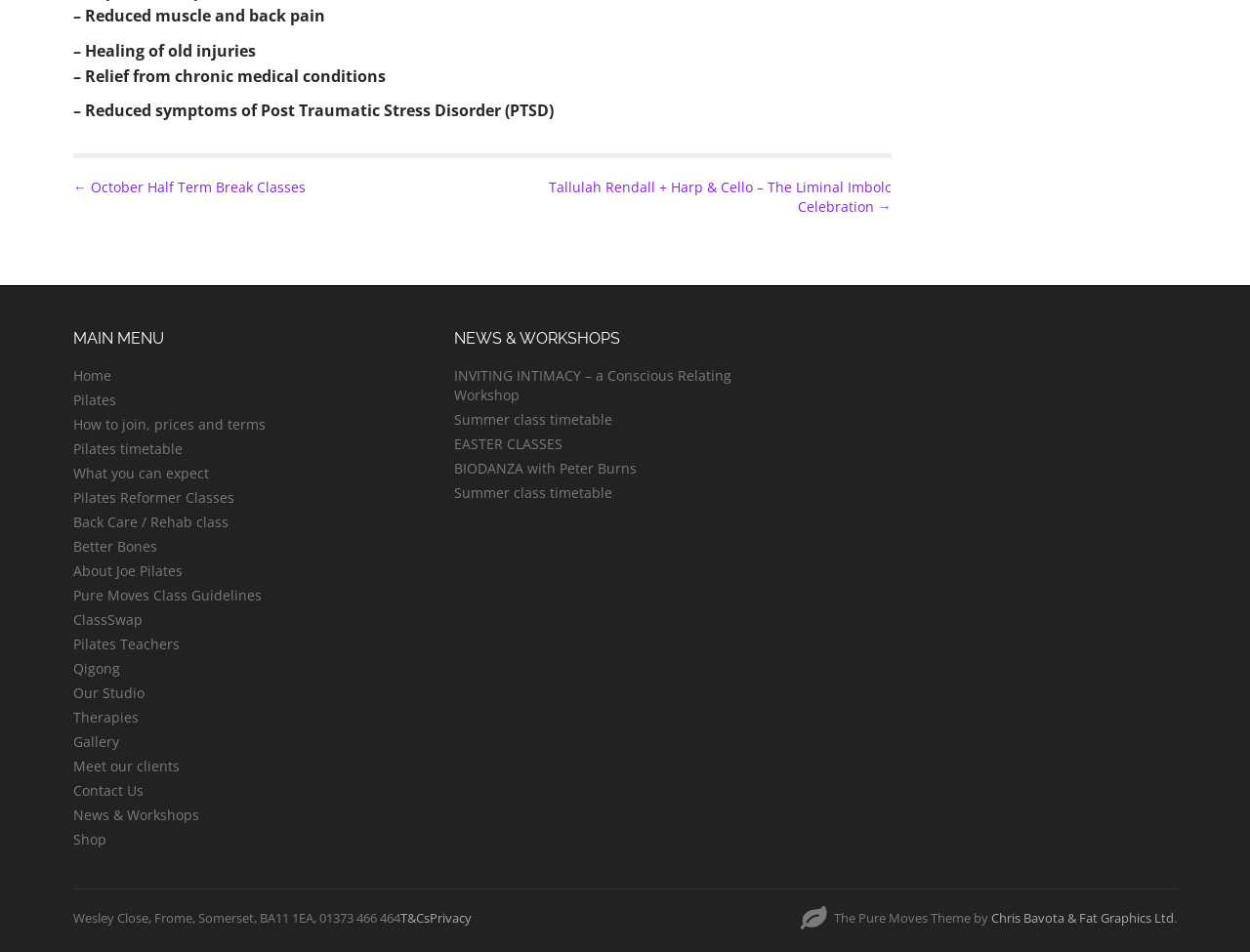Use a single word or phrase to respond to the question:
What is the theme of the webpage?

The Pure Moves Theme